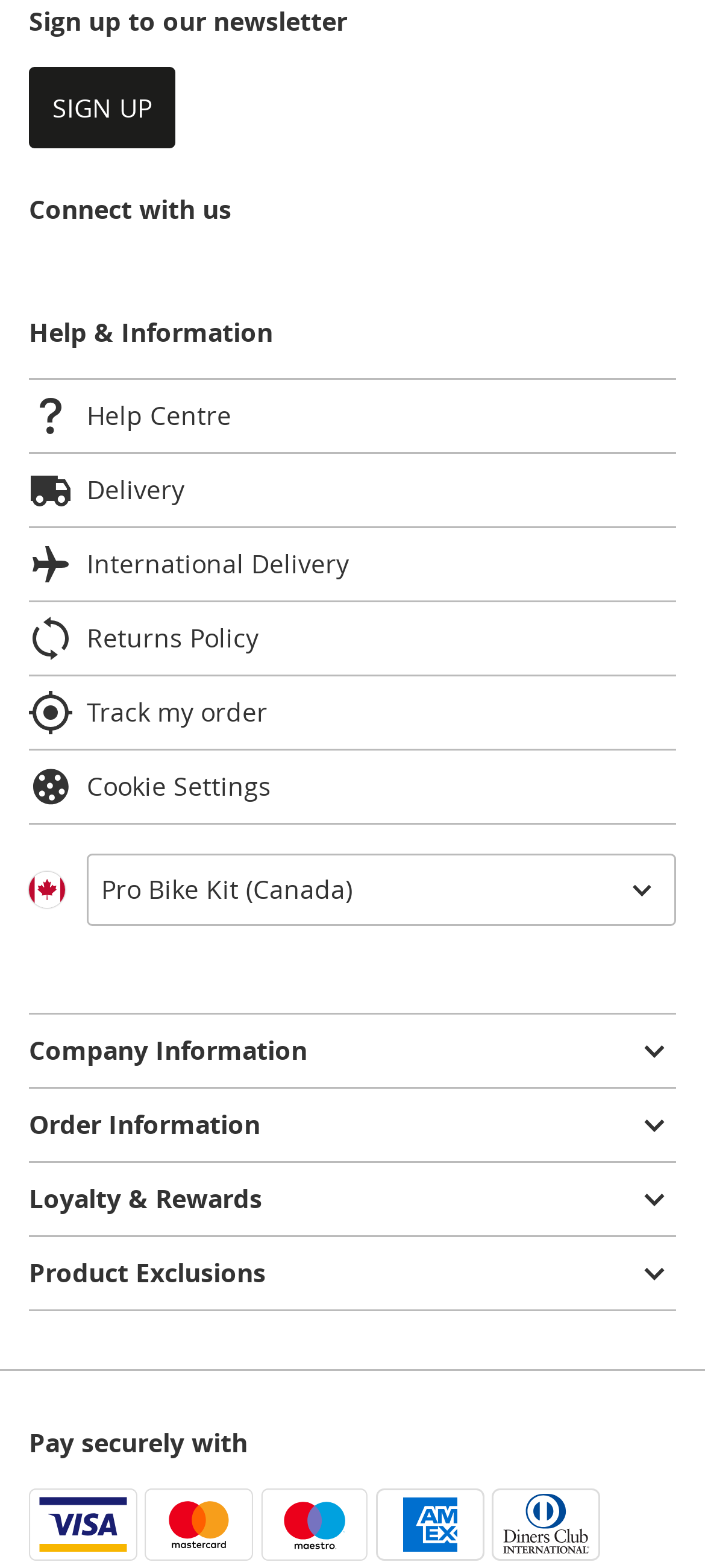Provide the bounding box coordinates of the HTML element this sentence describes: "Company Information".

[0.041, 0.646, 0.959, 0.693]